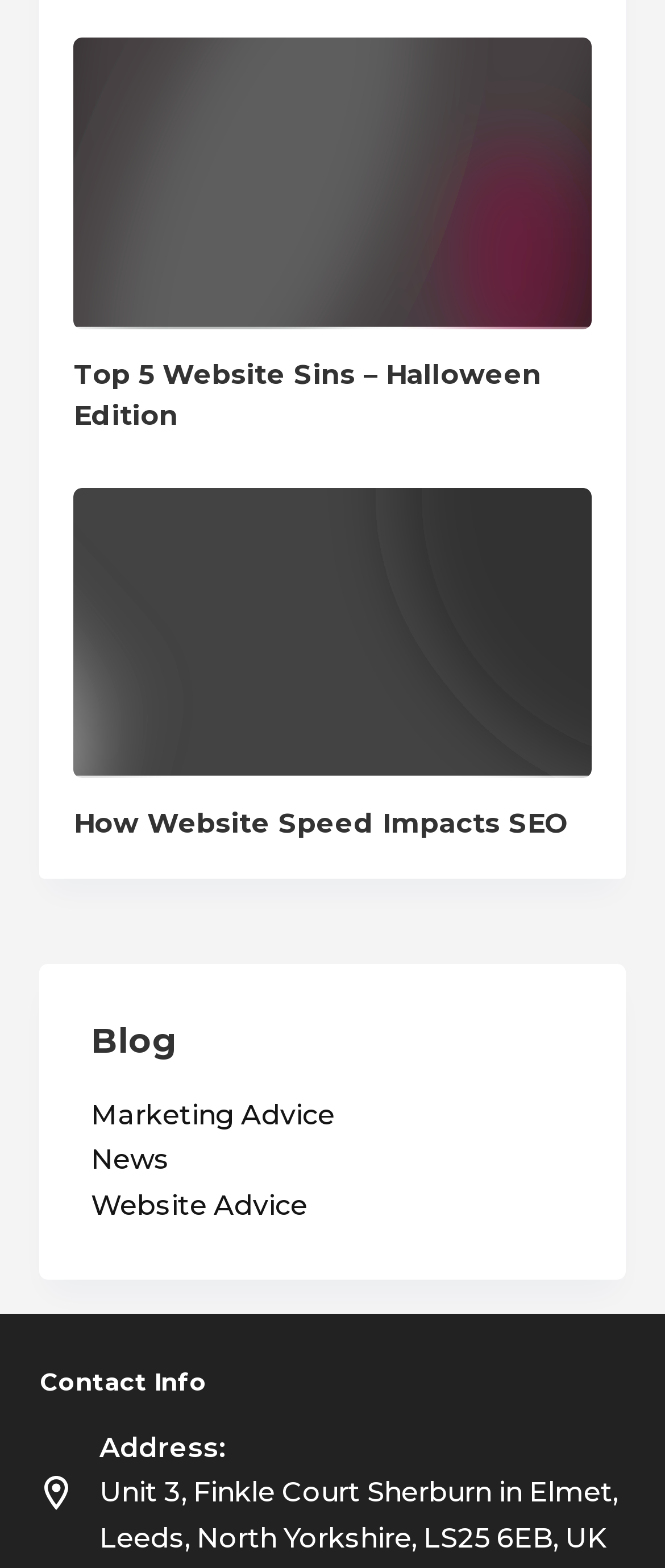Determine the coordinates of the bounding box for the clickable area needed to execute this instruction: "check the Address".

[0.15, 0.913, 0.34, 0.933]